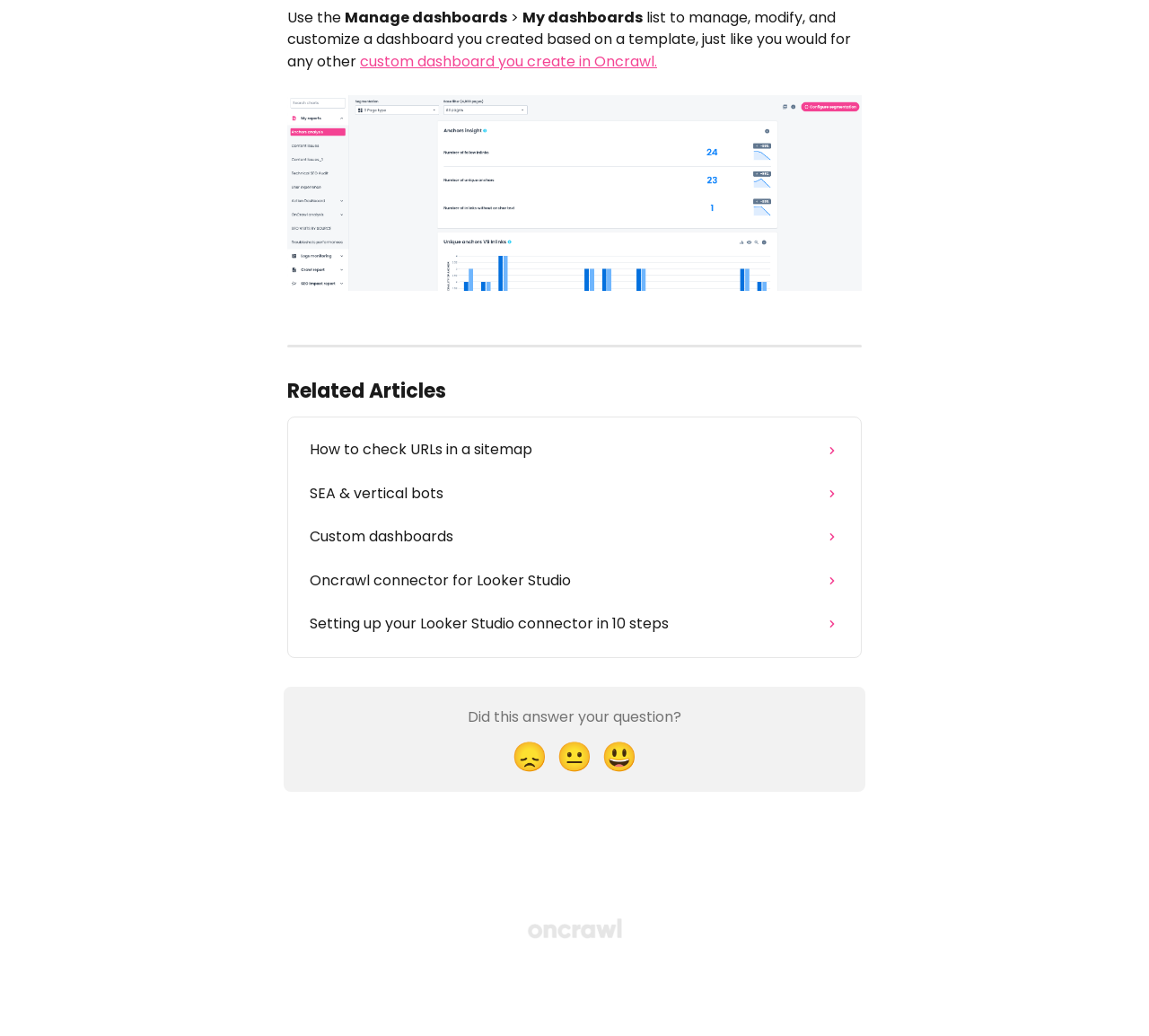Please specify the bounding box coordinates of the clickable region necessary for completing the following instruction: "Click on the 'Smiley Reaction' button". The coordinates must consist of four float numbers between 0 and 1, i.e., [left, top, right, bottom].

[0.52, 0.706, 0.559, 0.754]